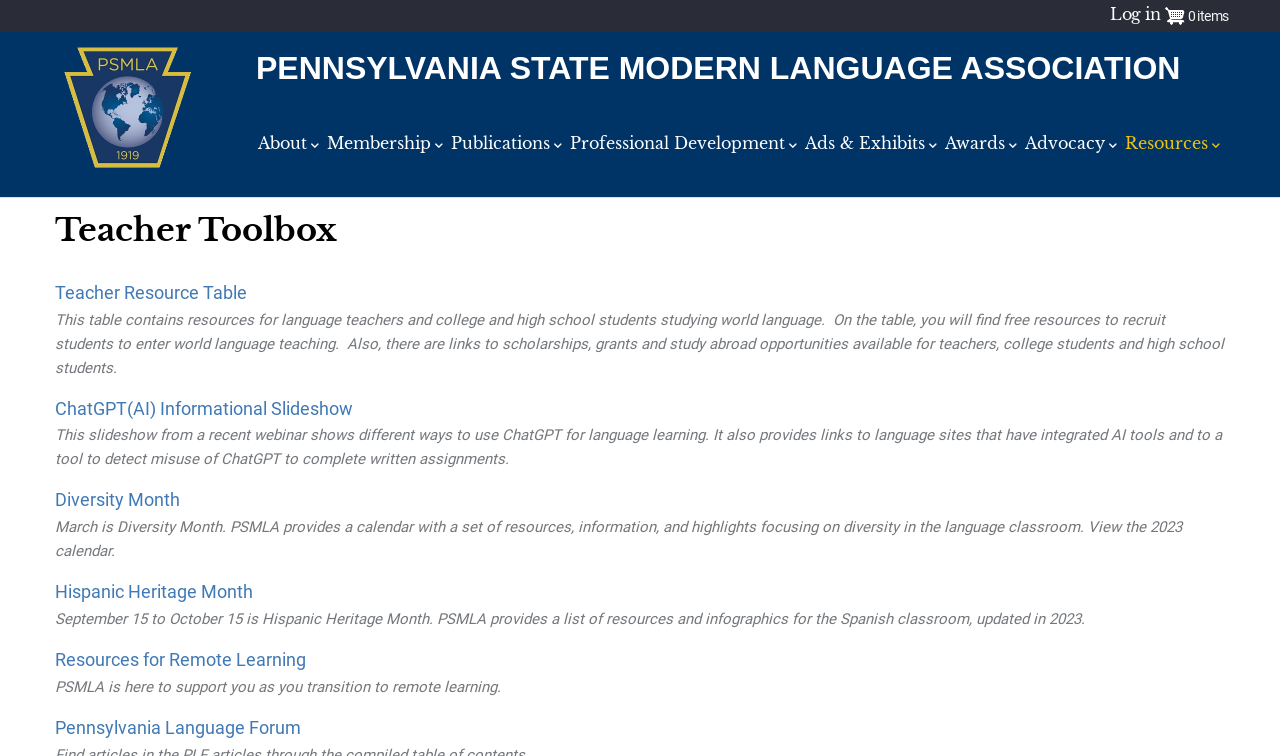Please find the bounding box coordinates of the section that needs to be clicked to achieve this instruction: "Access Teacher Resource Table".

[0.043, 0.377, 0.193, 0.401]